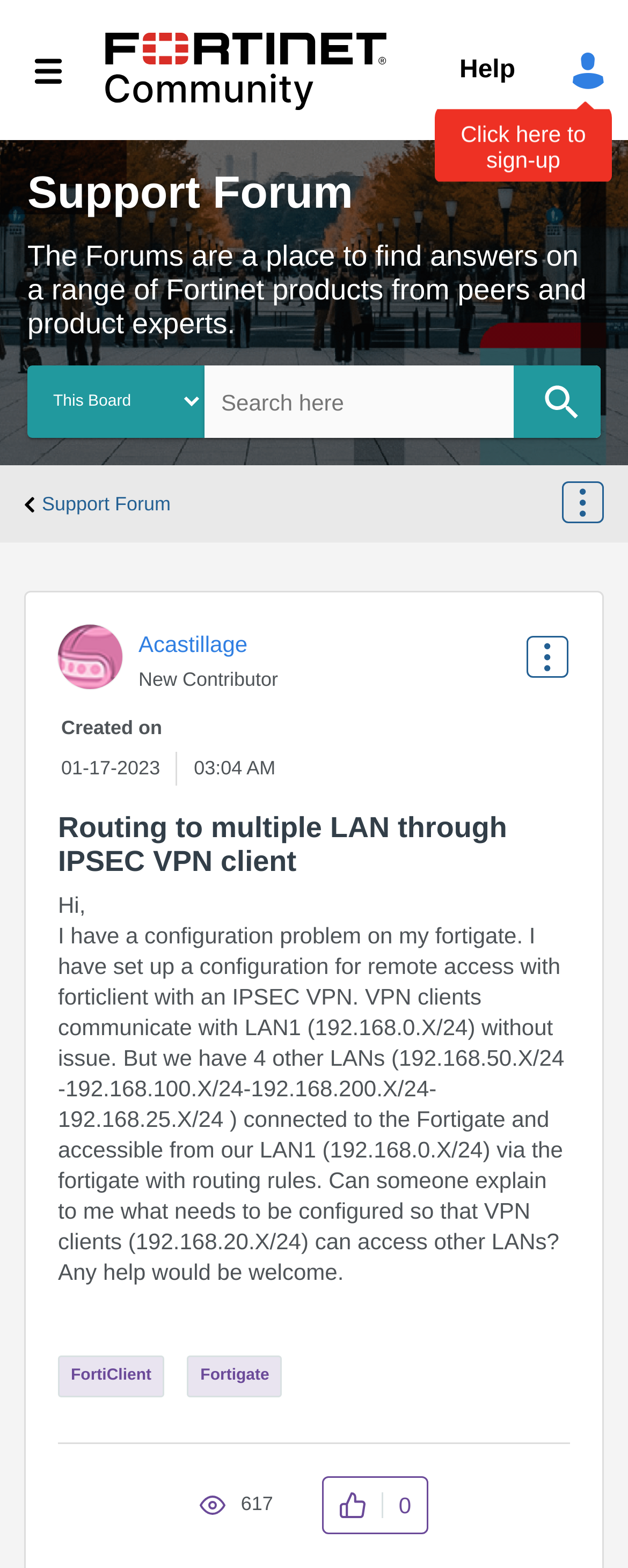Indicate the bounding box coordinates of the clickable region to achieve the following instruction: "Search for something."

None